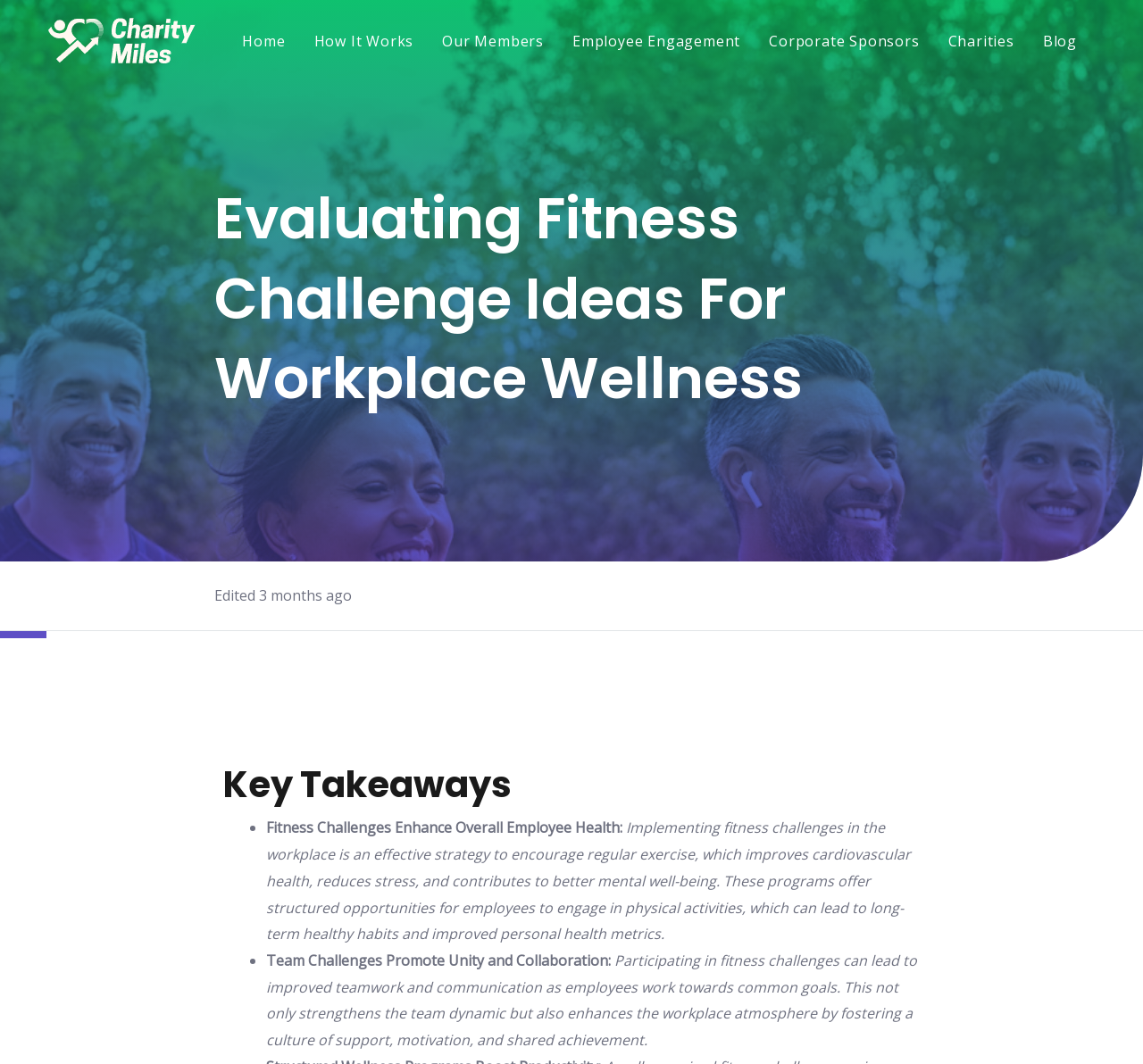Reply to the question with a single word or phrase:
What is a benefit of team challenges in the workplace?

Improved teamwork